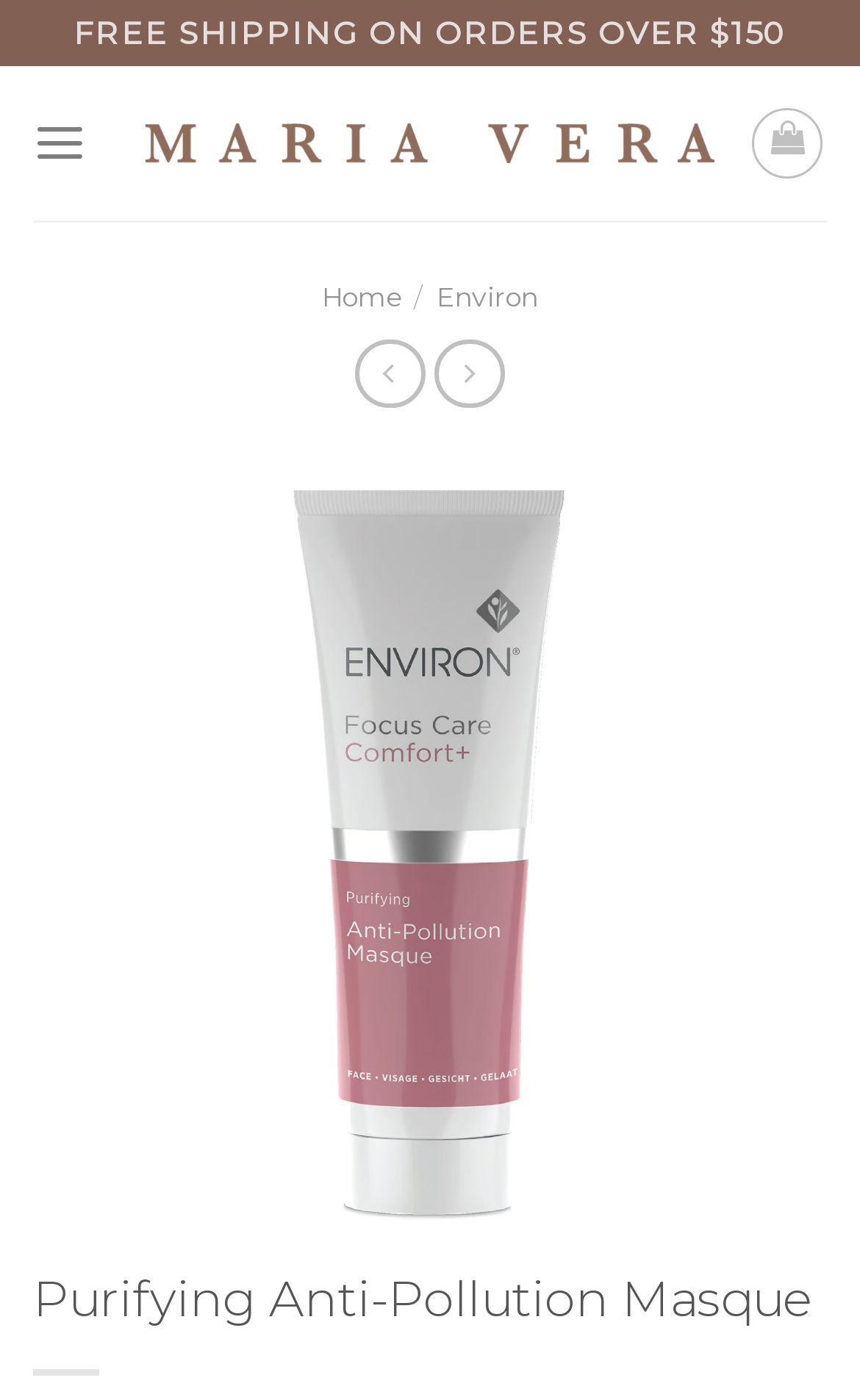What is the brand name?
Based on the image, answer the question with as much detail as possible.

I determined the brand name by looking at the top-left corner of the webpage, where I found a link with the text 'Maria Vera Skin Care' and an accompanying image with the same name.